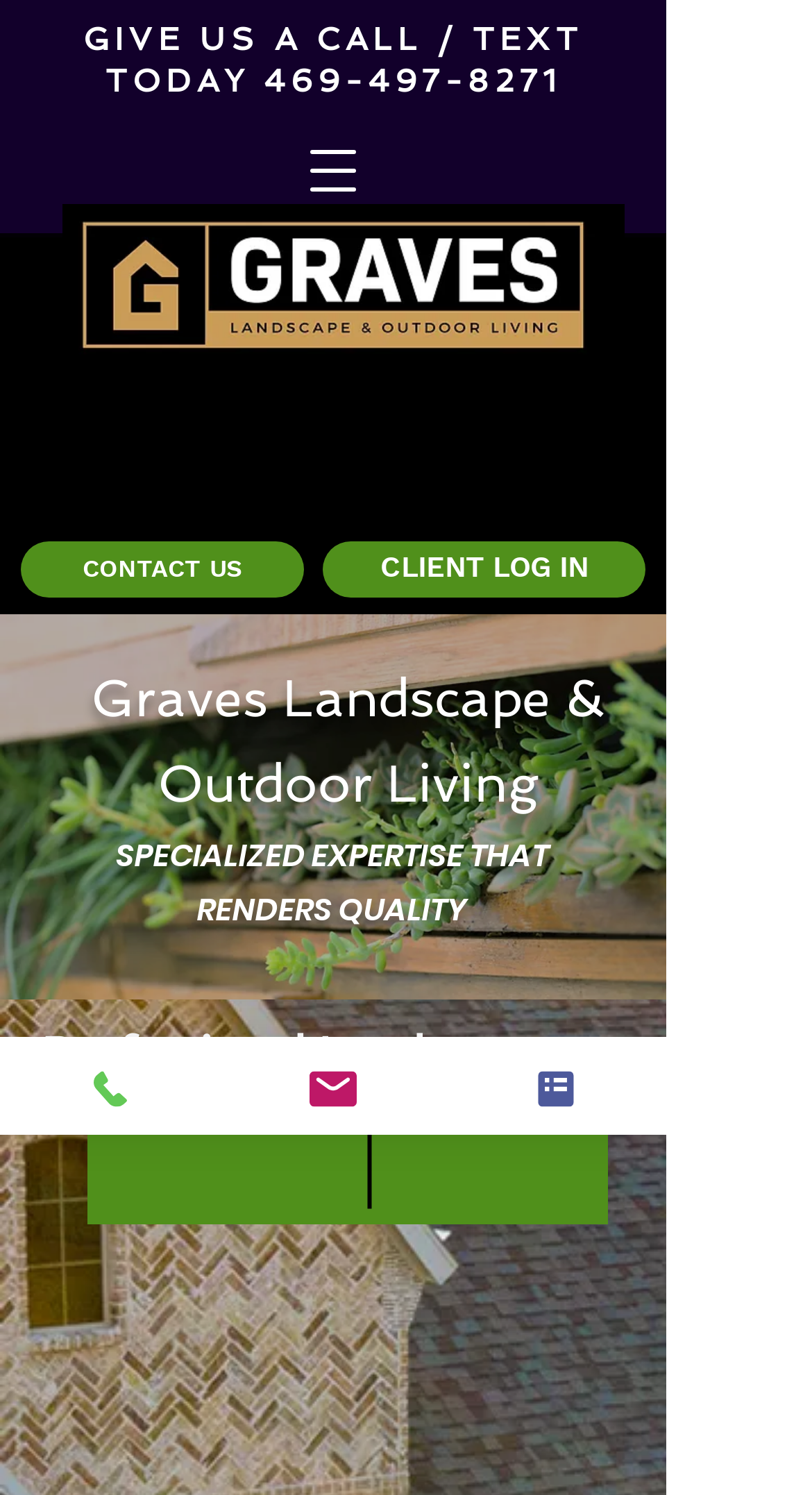Identify the bounding box of the UI component described as: "CLIENT LOG IN".

[0.397, 0.362, 0.795, 0.399]